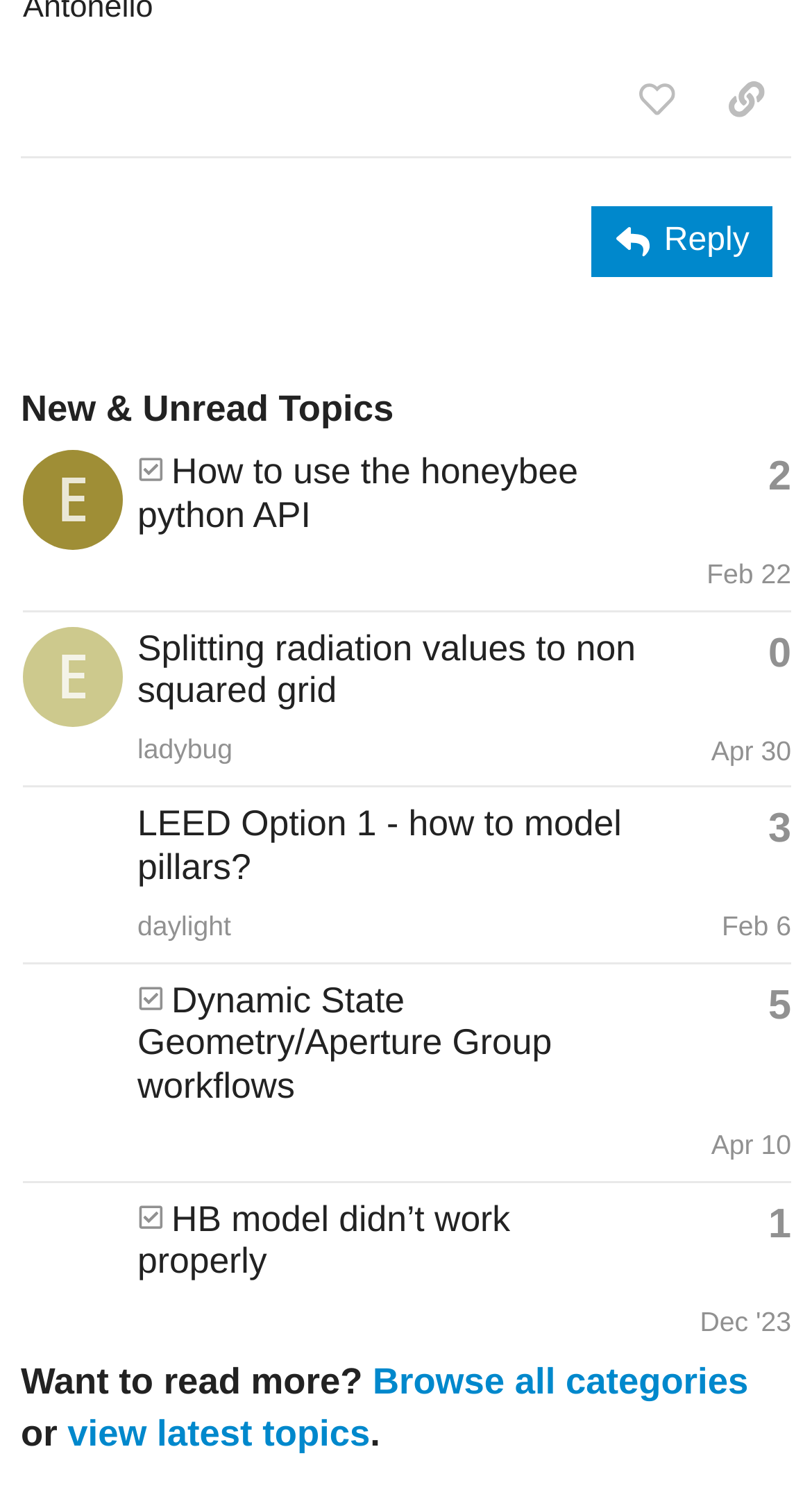Using the provided element description: "title="like this post"", determine the bounding box coordinates of the corresponding UI element in the screenshot.

[0.753, 0.04, 0.864, 0.093]